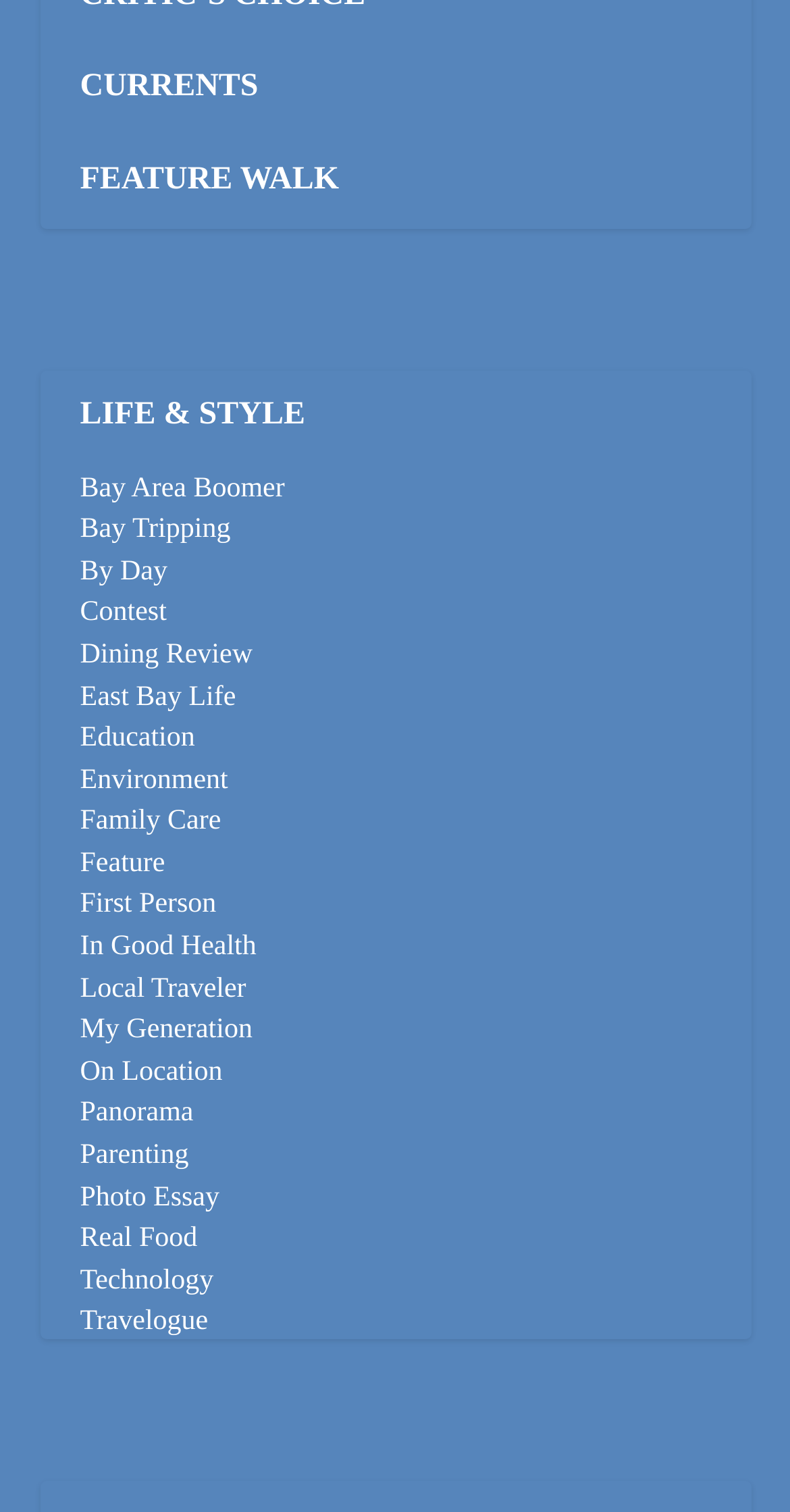Reply to the question with a brief word or phrase: What is the last category listed?

Travelogue